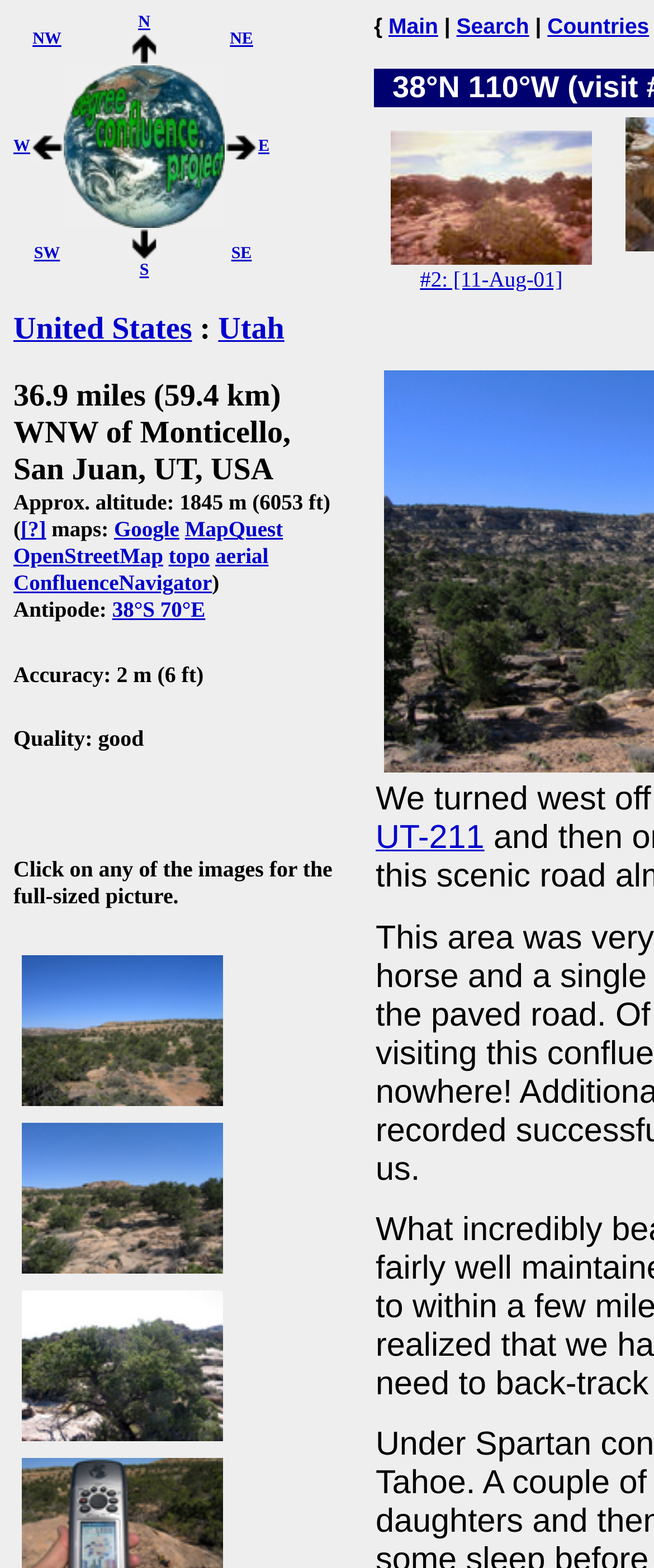What is the altitude of the confluence point? Observe the screenshot and provide a one-word or short phrase answer.

1845 m (6053 ft)